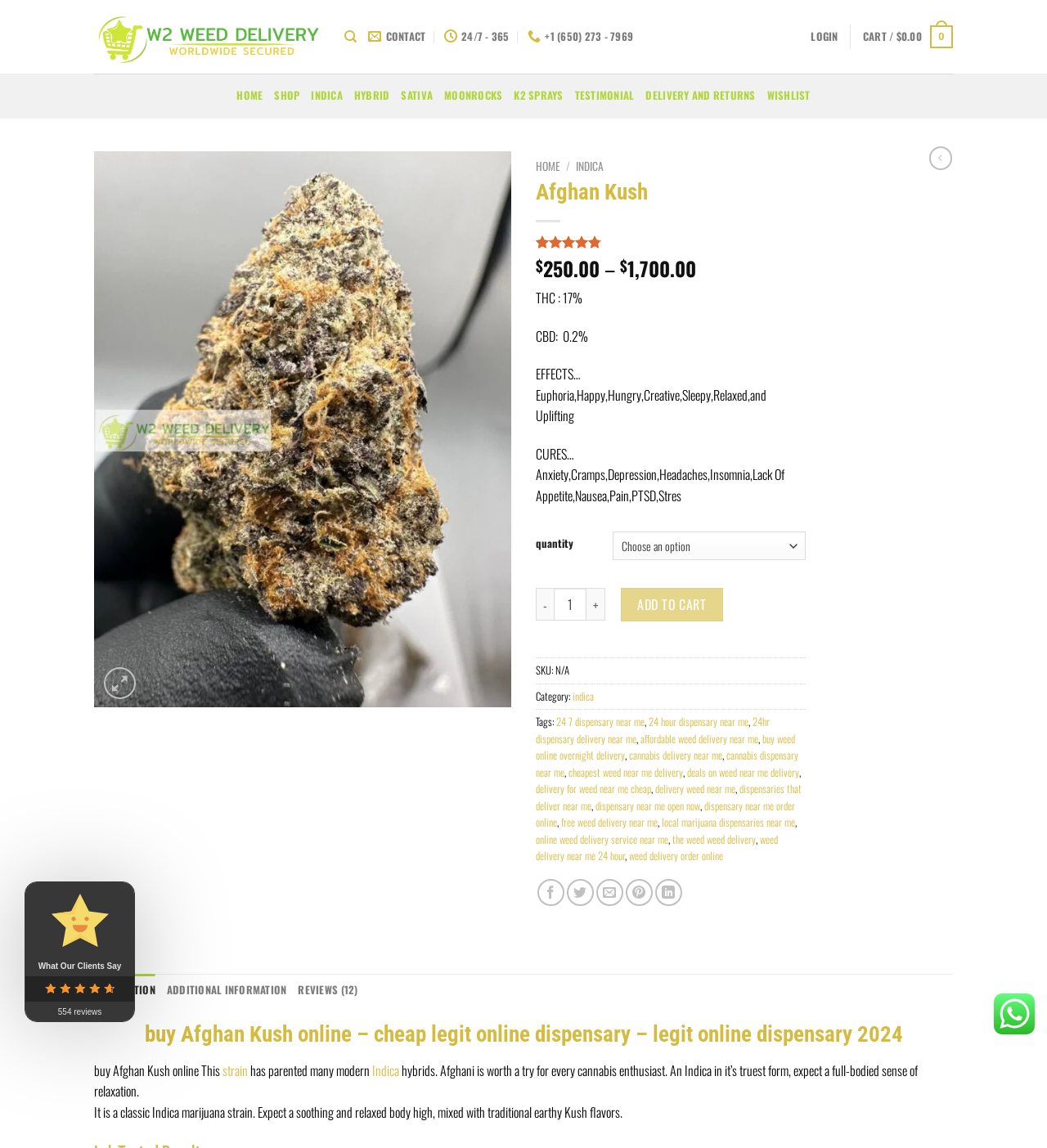Determine the bounding box coordinates of the clickable region to carry out the instruction: "learn about spiritual guidance".

None